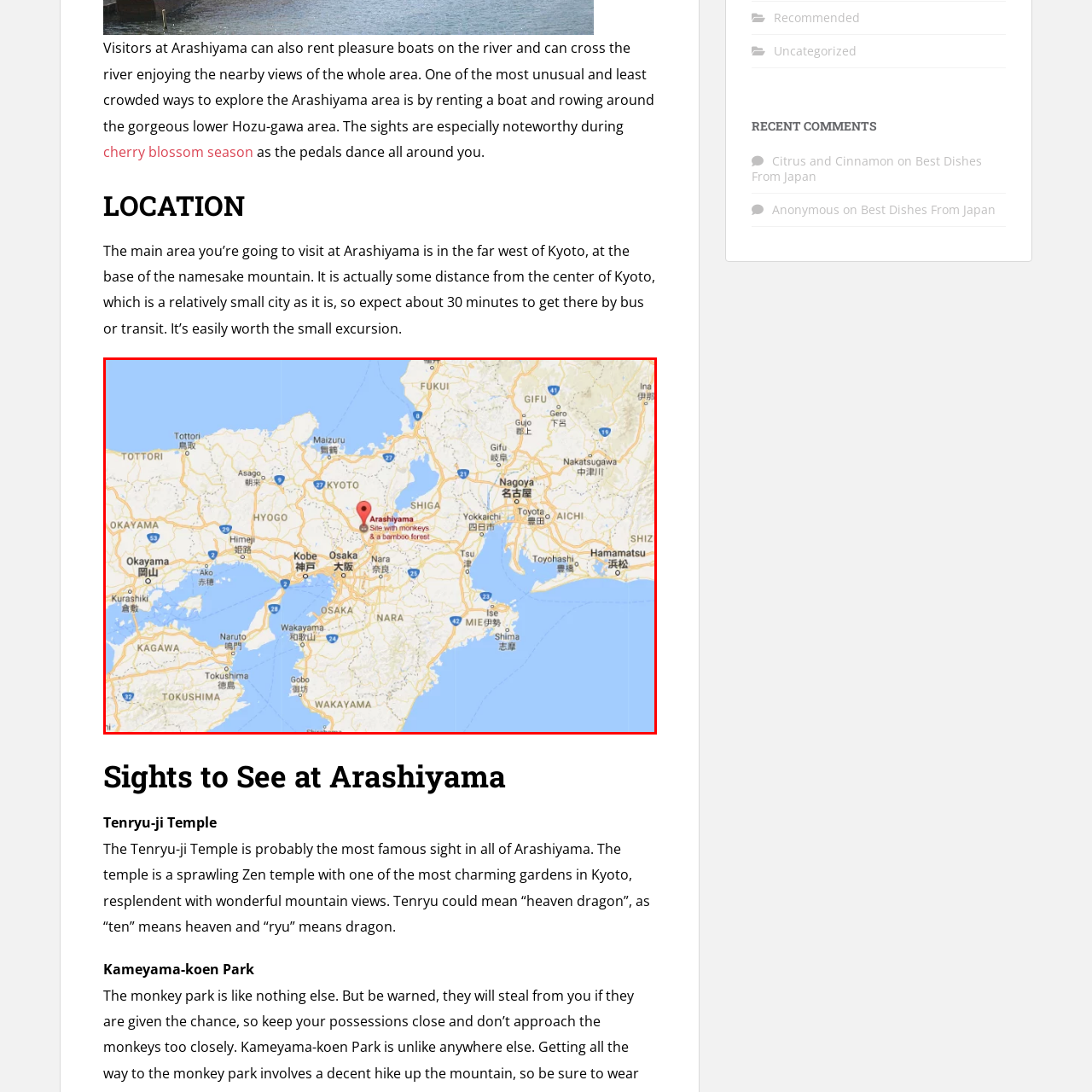Please provide a thorough description of the image inside the red frame.

This image depicts a map highlighting Arashiyama, a picturesque area located in the western part of Kyoto, Japan. Notably marked on the map, Arashiyama is renowned for its stunning natural beauty, lush landscapes, and cultural attractions. The label indicates it as a popular destination for visitors, featuring sights like the famous bamboo forest and the nearby monkey park. This area offers a serene escape from the urban hustle, making it a cherished spot for both tourists and locals looking to explore the rich scenery and historical sites that define the Kyoto region.